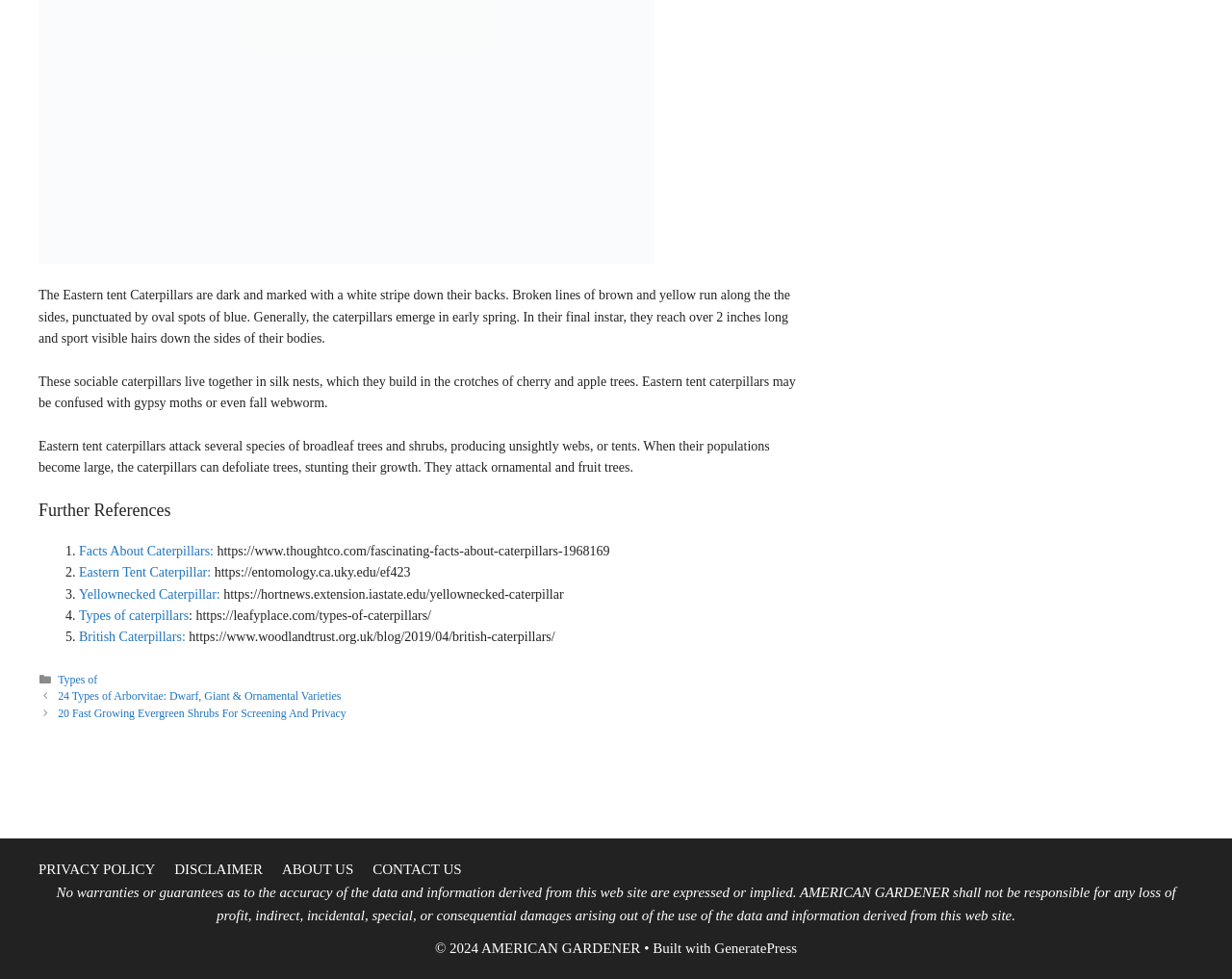What is the main topic of this webpage?
Kindly give a detailed and elaborate answer to the question.

Based on the static text elements, it appears that the webpage is discussing the characteristics, habits, and effects of Eastern tent caterpillars on trees and shrubs.